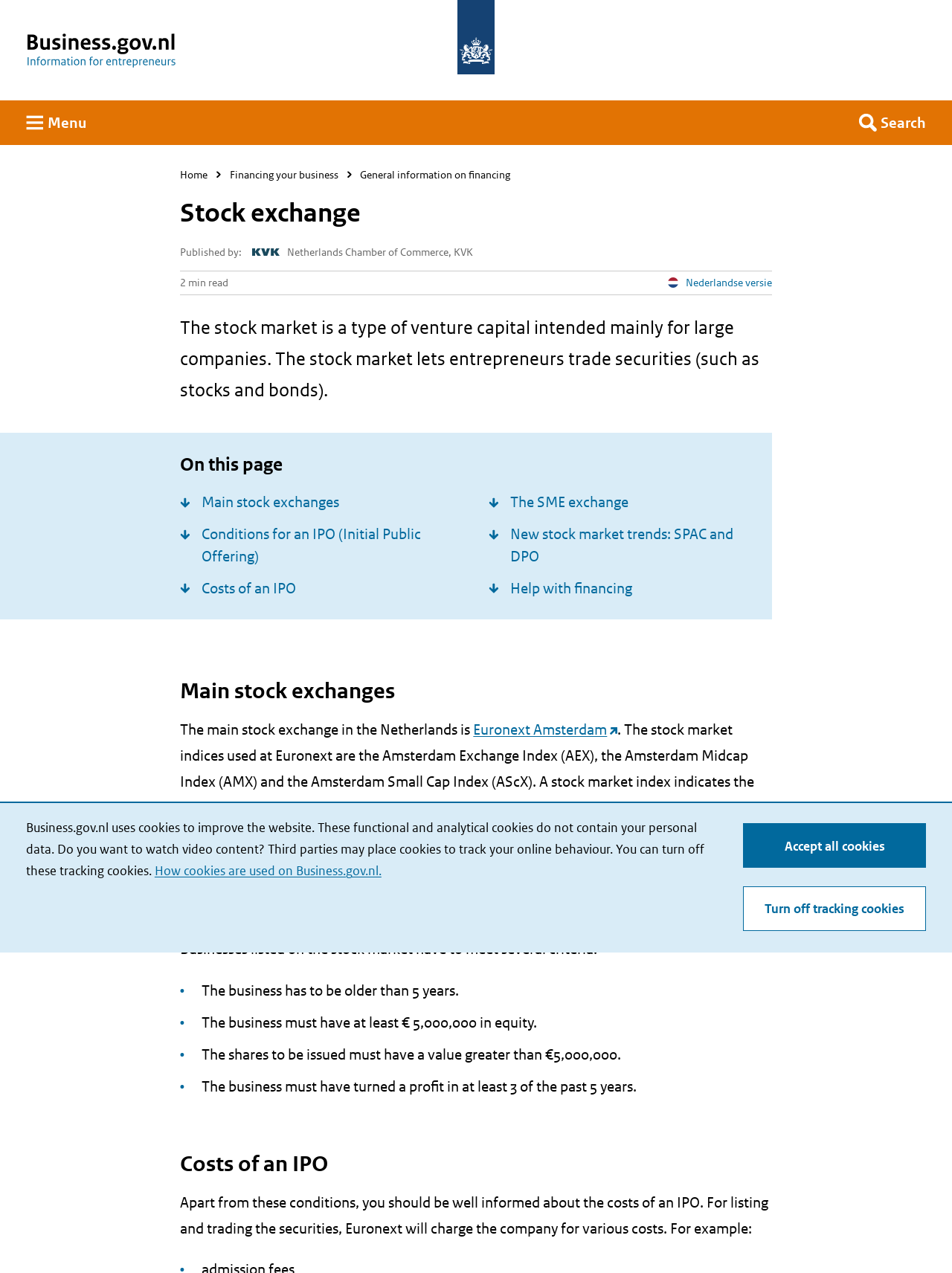Locate the bounding box coordinates of the area to click to fulfill this instruction: "Go to homepage". The bounding box should be presented as four float numbers between 0 and 1, in the order [left, top, right, bottom].

[0.48, 0.0, 0.52, 0.059]